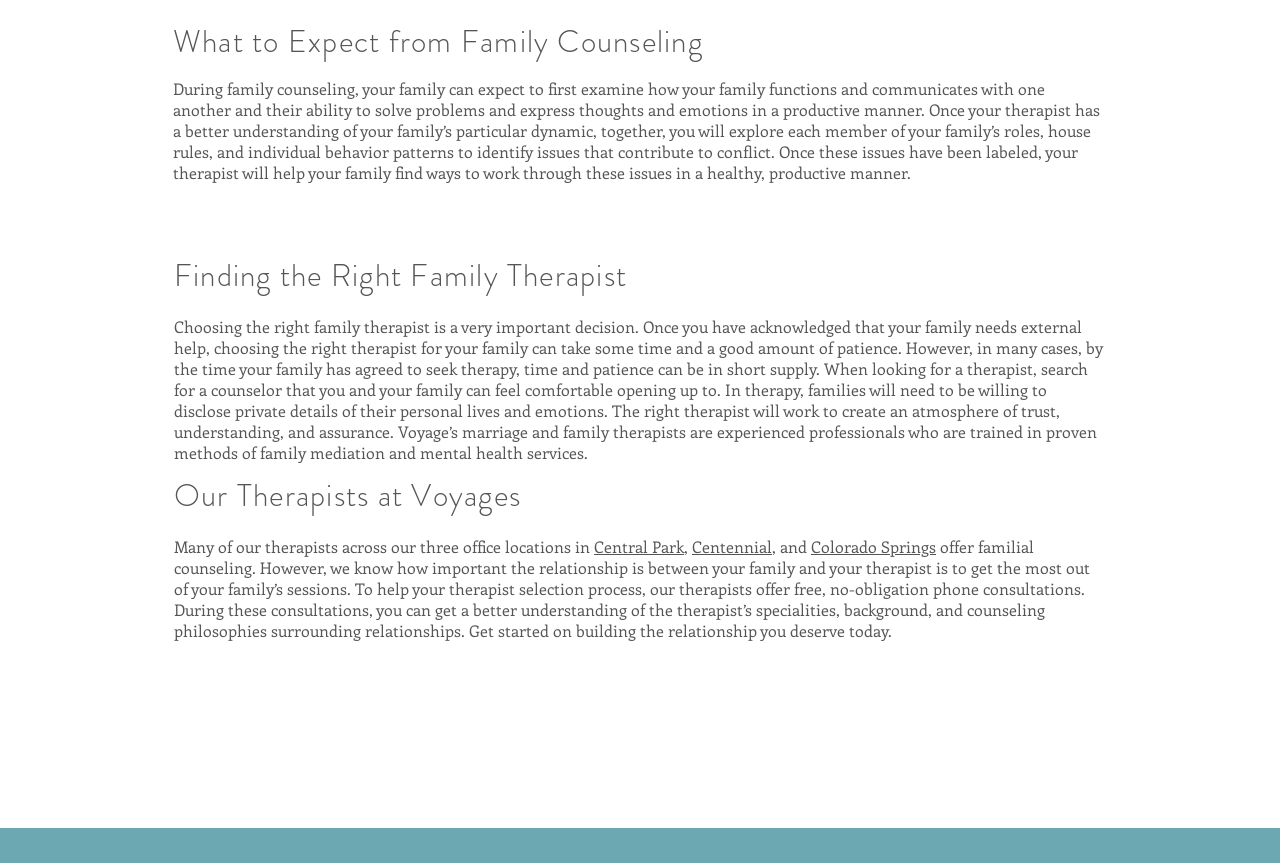Find the bounding box coordinates for the element described here: "Finding the Right Family Therapist".

[0.136, 0.293, 0.49, 0.343]